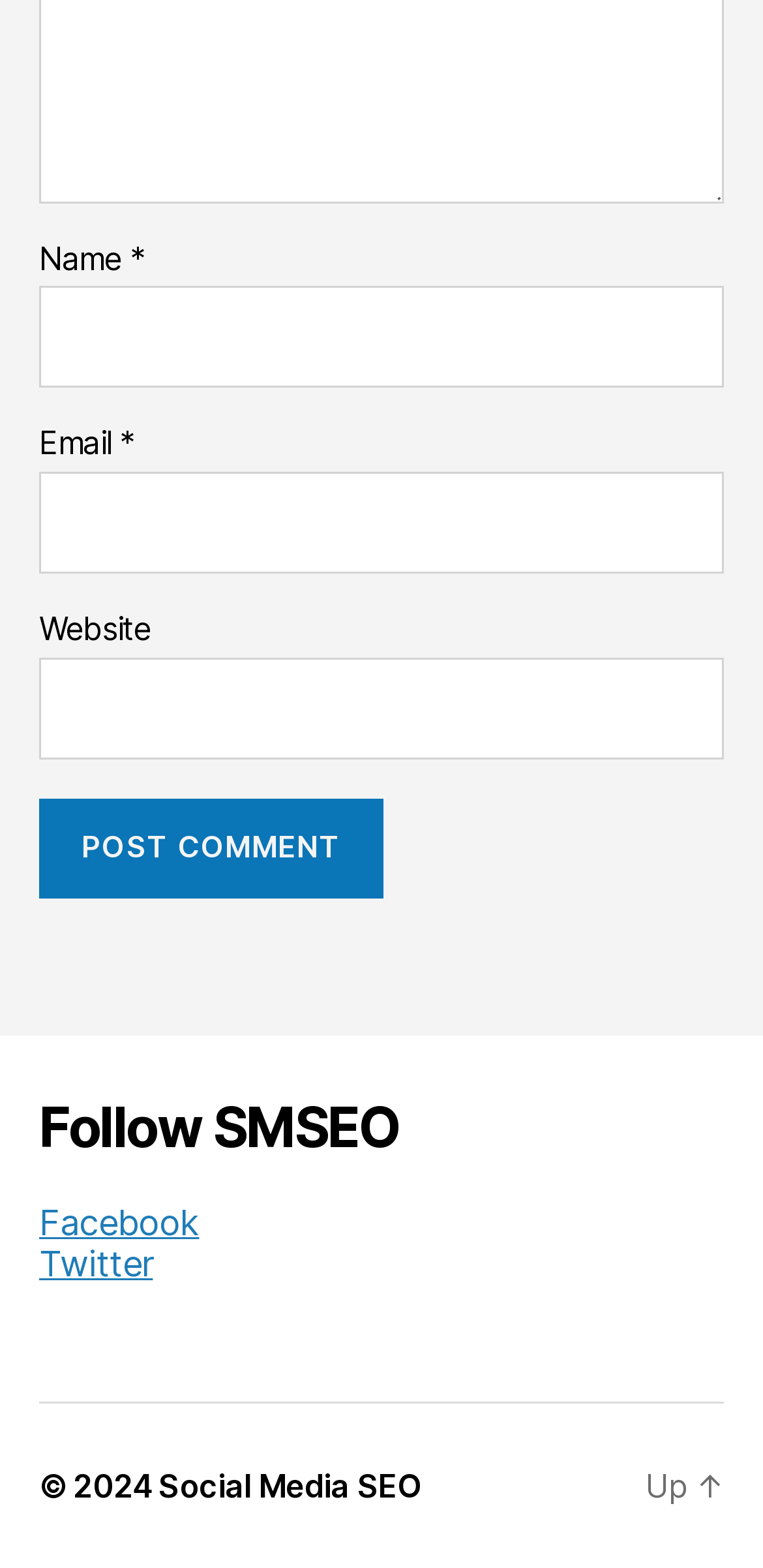Please specify the bounding box coordinates of the clickable region to carry out the following instruction: "Go to Social Media SEO". The coordinates should be four float numbers between 0 and 1, in the format [left, top, right, bottom].

[0.208, 0.936, 0.553, 0.961]